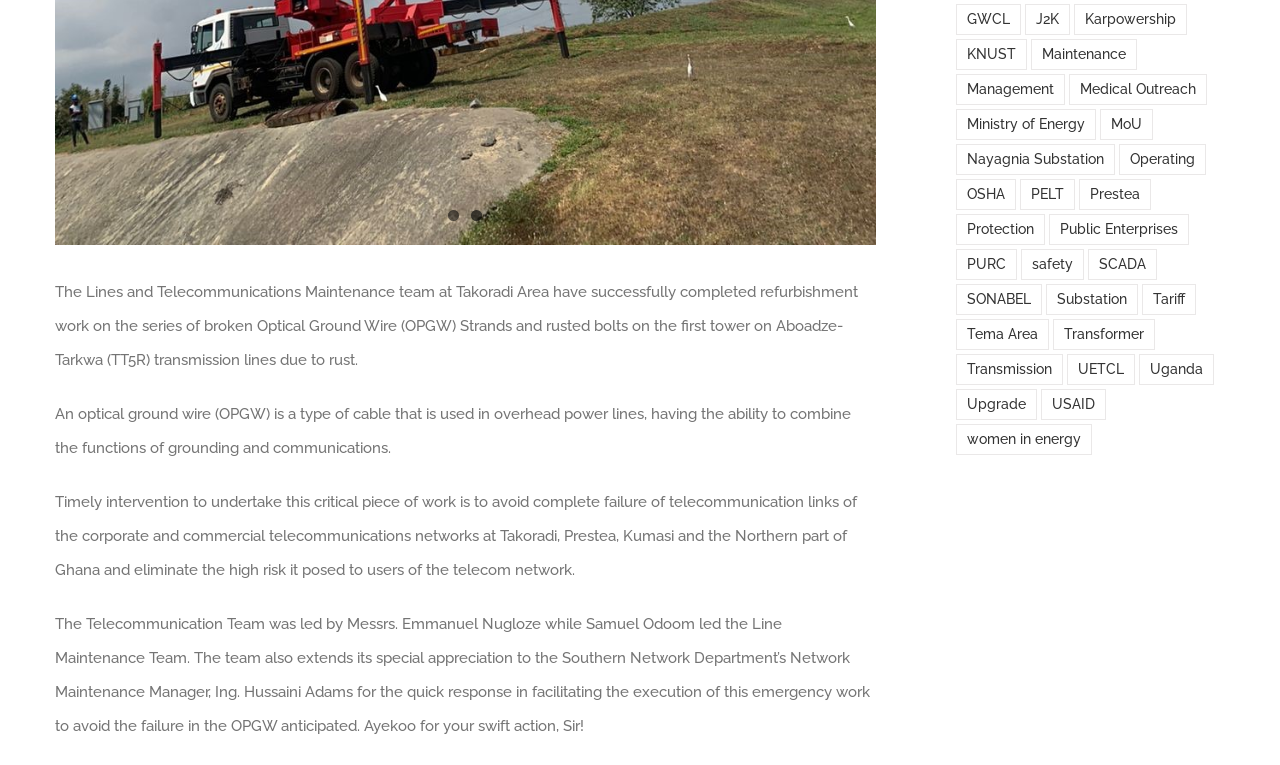What is the function of an OPGW?
Using the information presented in the image, please offer a detailed response to the question.

According to the webpage, an optical ground wire (OPGW) is a type of cable that is used in overhead power lines, having the ability to combine the functions of grounding and communications.